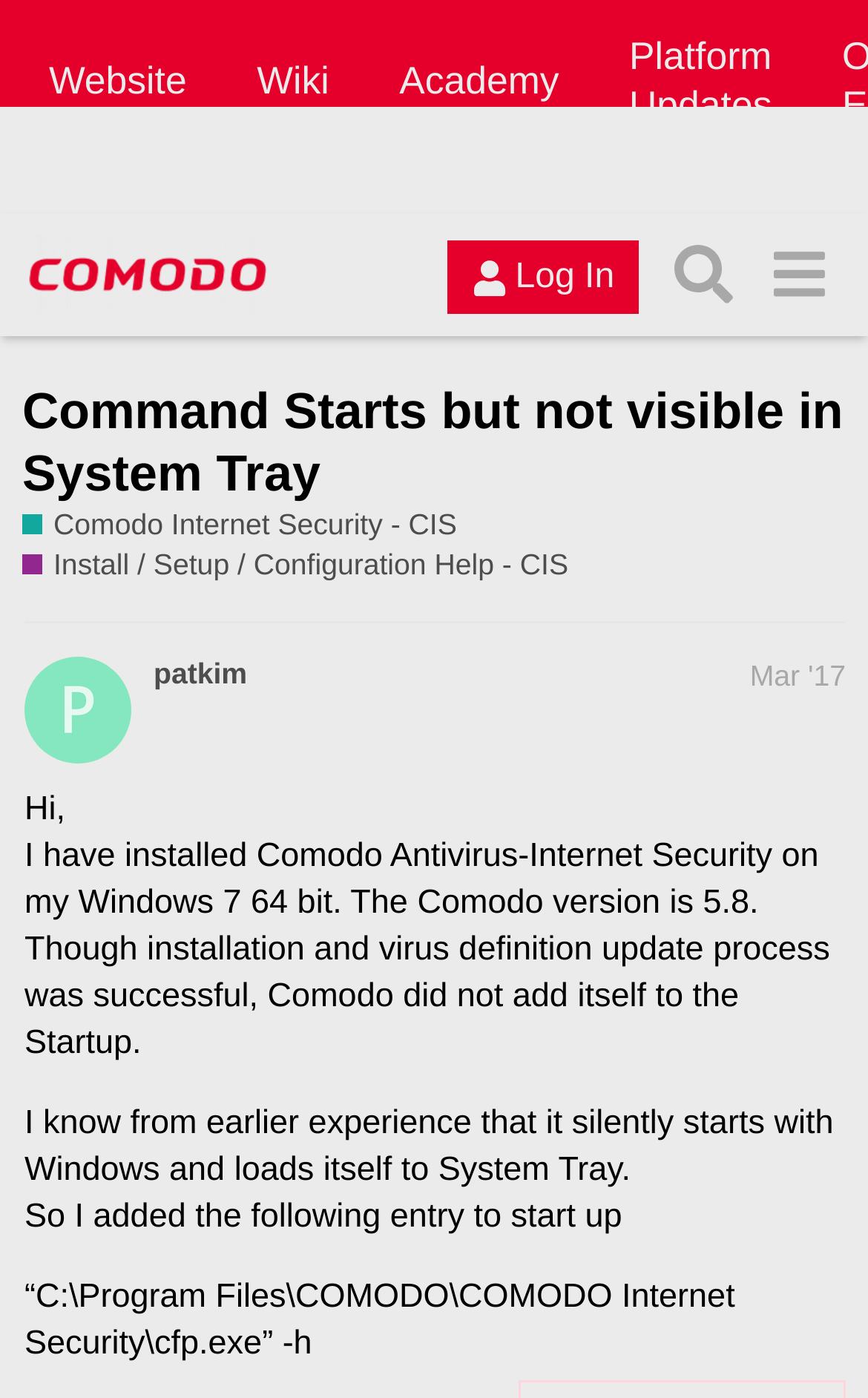Respond to the question below with a single word or phrase: What is the version of Comodo Antivirus-Internet Security?

5.8